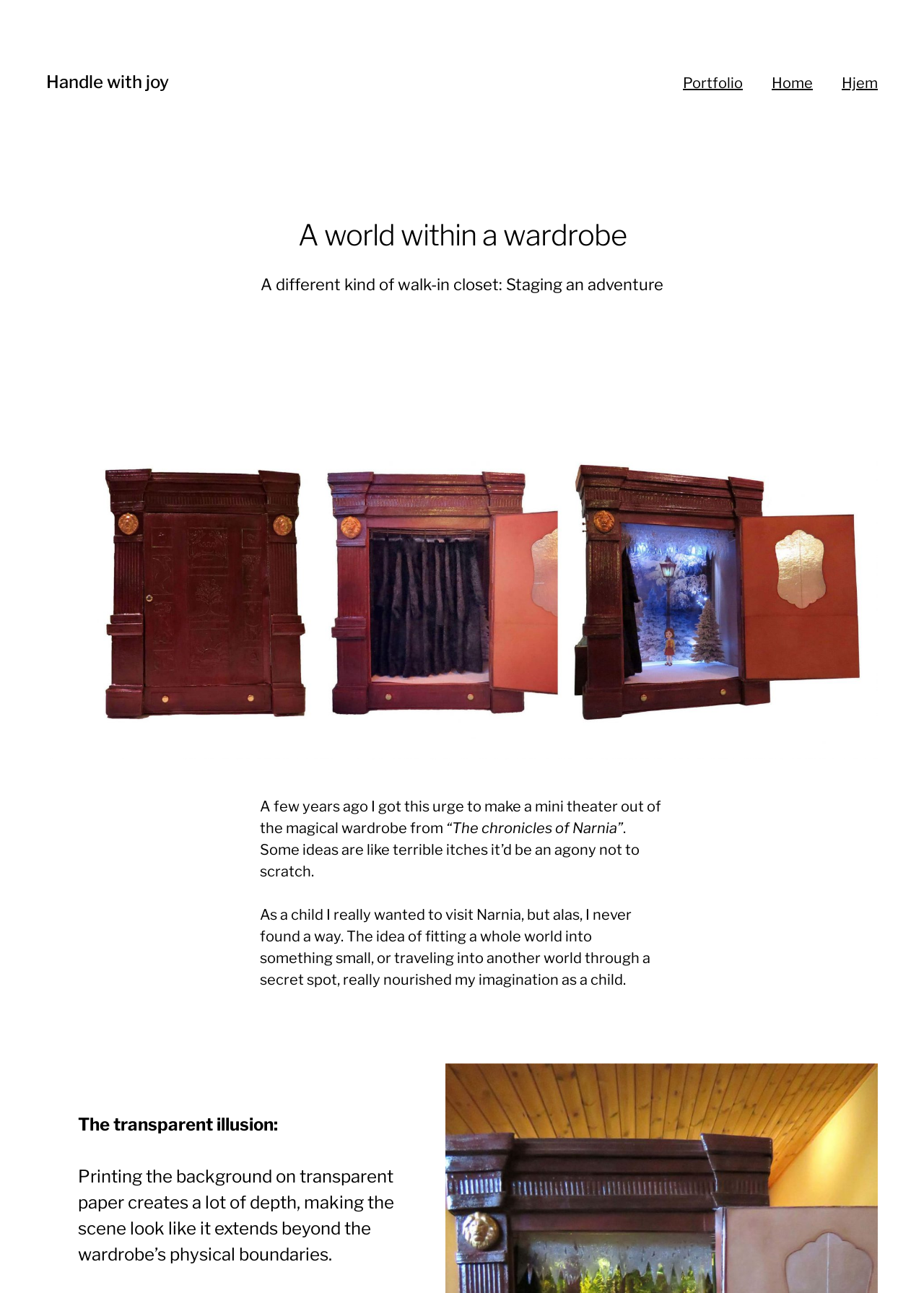Produce an elaborate caption capturing the essence of the webpage.

This webpage is about a creative project inspired by "The Chronicles of Narnia". At the top, there is a heading "Handle with joy" which is also a link. To the right of this heading, there are three more links: "Portfolio", "Home", and "Hjem". 

Below the top links, there is a header section with a heading "A world within a wardrobe" and a subheading "A different kind of walk-in closet: Staging an adventure". 

On the left side of the page, there is a large figure or image that takes up most of the vertical space. To the right of the image, there are several blocks of text. The first block of text describes the inspiration behind the project, mentioning the idea of creating a mini theater out of a magical wardrobe. 

The text then quotes "The Chronicles of Narnia" and continues to describe the idea of fitting a whole world into something small, or traveling into another world through a secret spot. 

Further down, there is a section with a heading "The transparent illusion" which explains how printing the background on transparent paper creates a lot of depth, making the scene look like it extends beyond the wardrobe's physical boundaries.